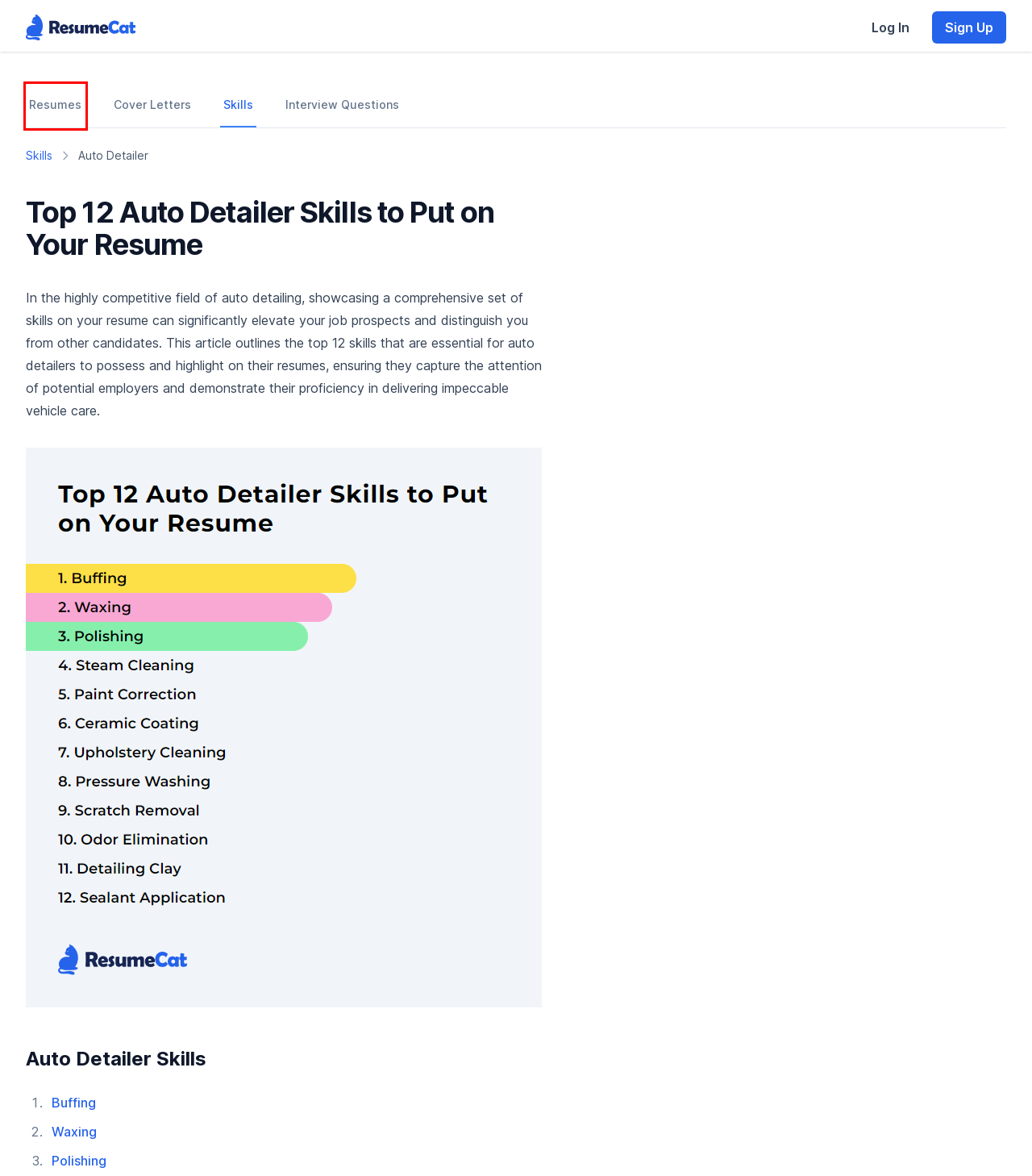You have a screenshot of a webpage with an element surrounded by a red bounding box. Choose the webpage description that best describes the new page after clicking the element inside the red bounding box. Here are the candidates:
A. Log In
B. Auto Detailer Resume Examples and Templates | ResumeCat
C. Top 12 Automotive Detailer Skills to Put on Your Resume
D. Auto Detailer Cover Letter Examples and Templates
E. 800+ Free Resume Examples For Any Job in 2023 | ResumeCat
F. Terms and Conditions | ResumeCat
G. LONG SLEEVE ACADEMY POLO BLACK LINE - Rupes tools
H. 15 Auto Detailer Interview Questions (With Example Answers)

B